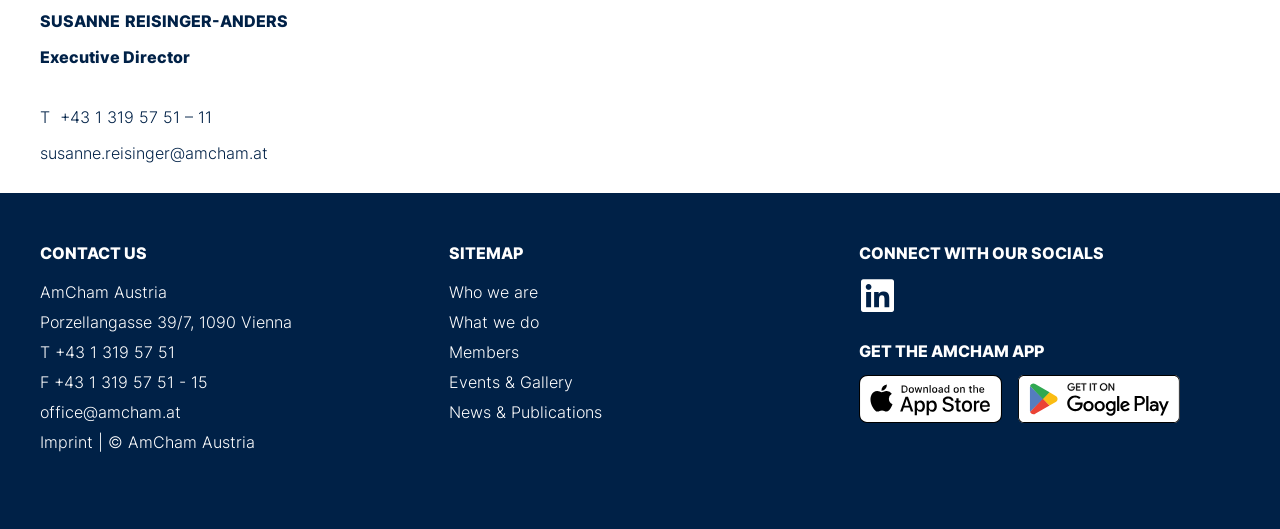Could you find the bounding box coordinates of the clickable area to complete this instruction: "Download the AmCham app on the App Store"?

[0.671, 0.708, 0.783, 0.799]